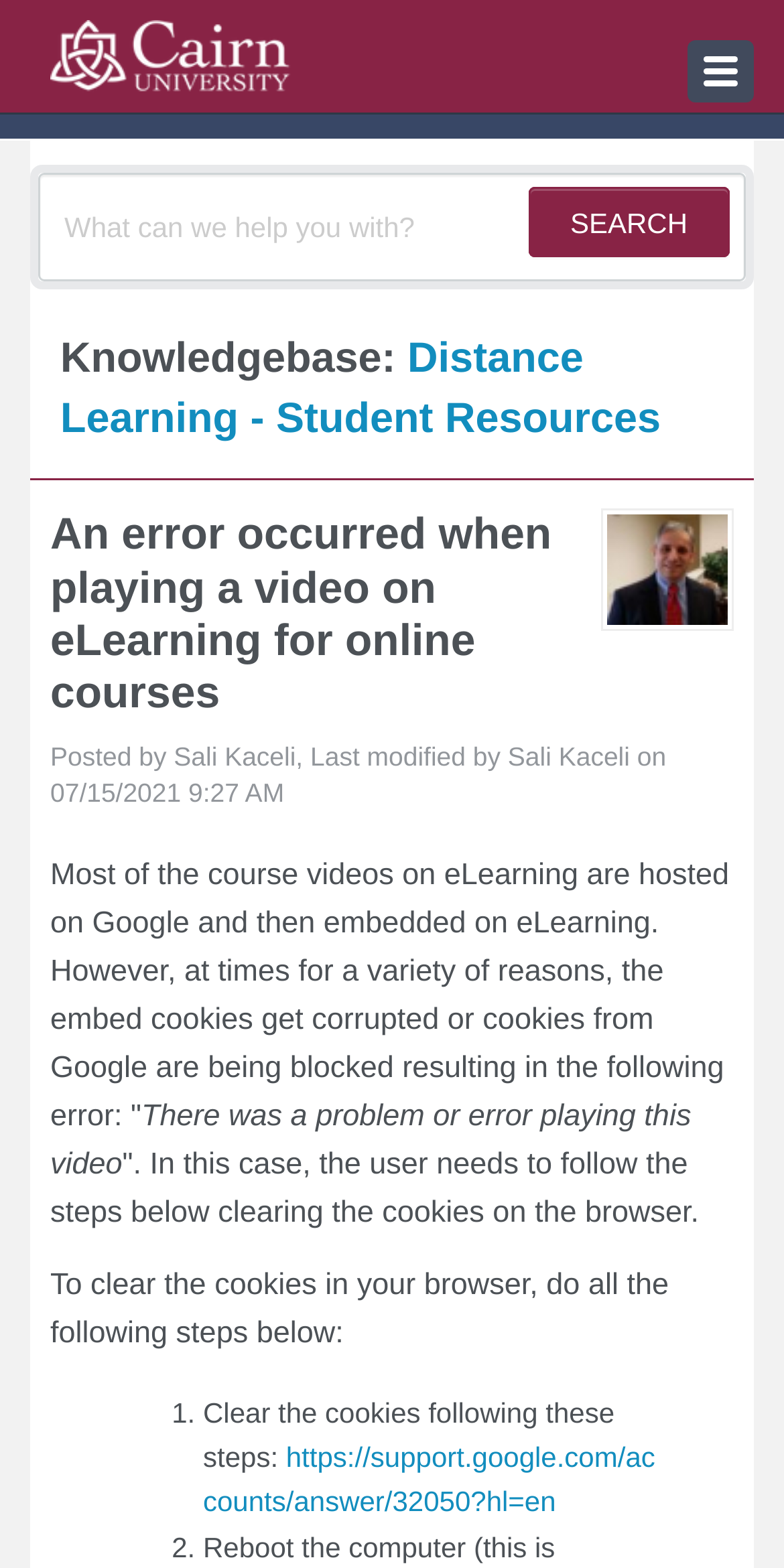What is the name of the helpdesk software?
Answer with a single word or phrase by referring to the visual content.

Cairn Technology Services